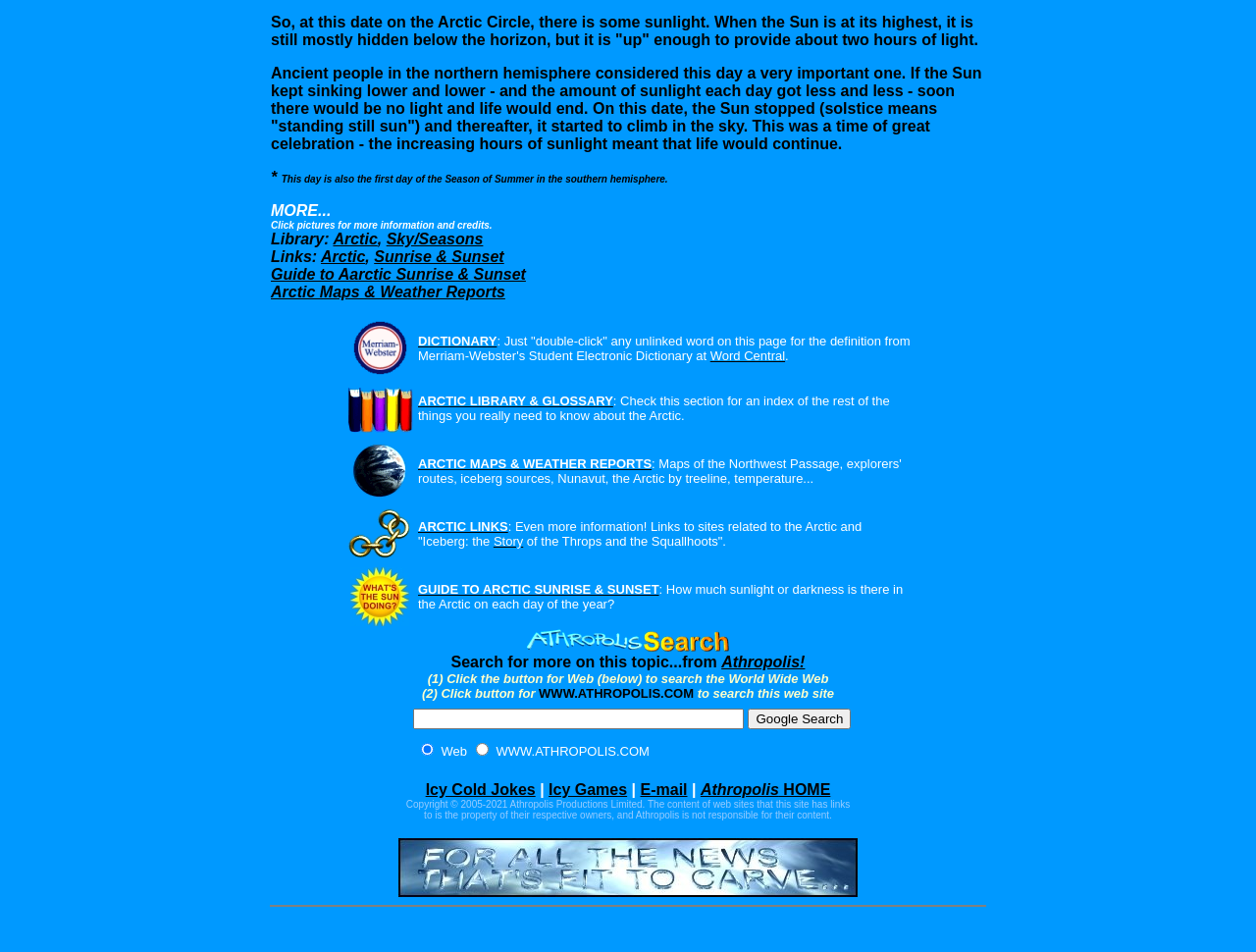Predict the bounding box coordinates of the UI element that matches this description: "ARCTIC MAPS & WEATHER REPORTS". The coordinates should be in the format [left, top, right, bottom] with each value between 0 and 1.

[0.333, 0.479, 0.519, 0.495]